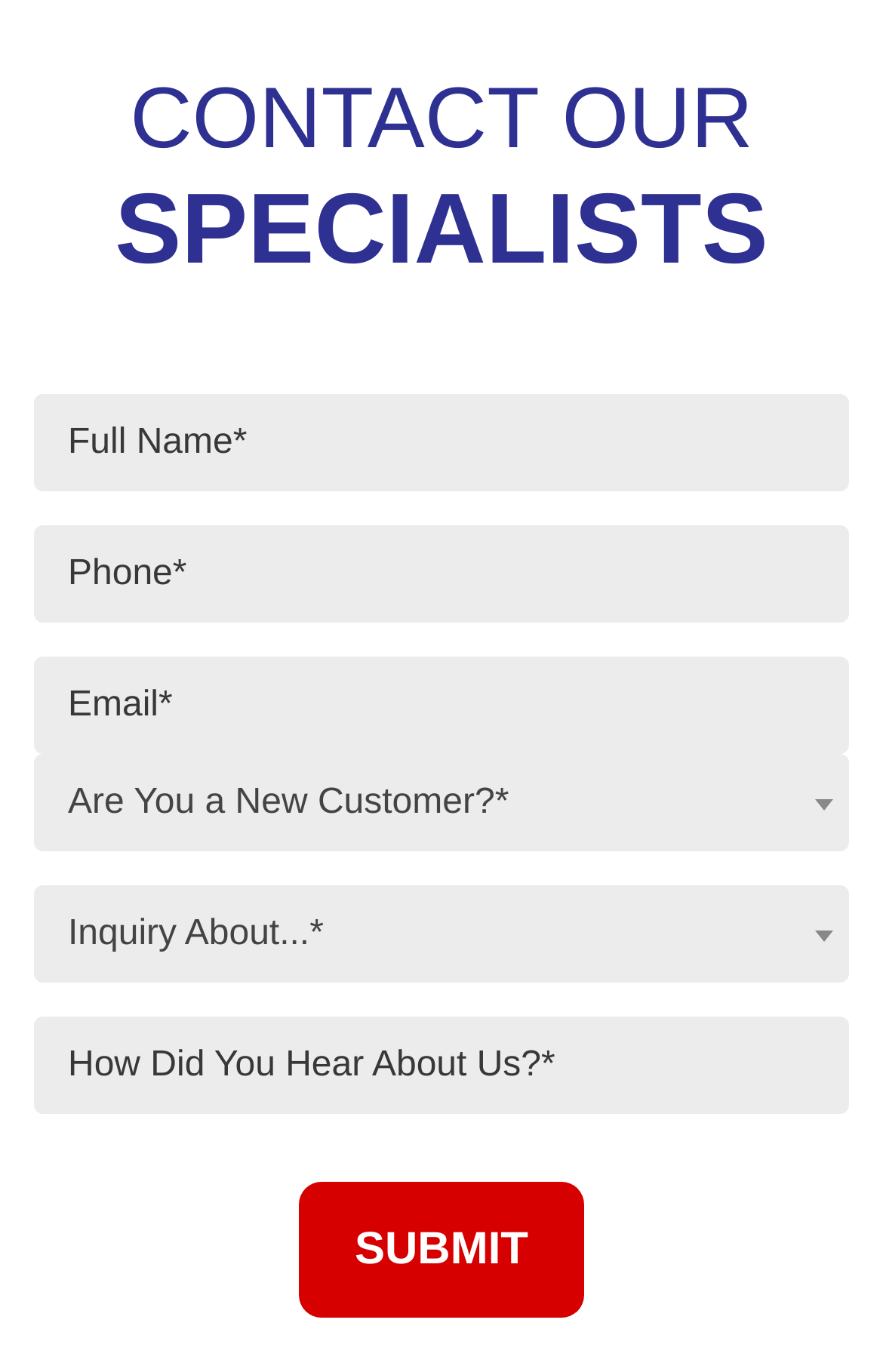What is required to fill in the form? Examine the screenshot and reply using just one word or a brief phrase.

Full Name, Phone, Email